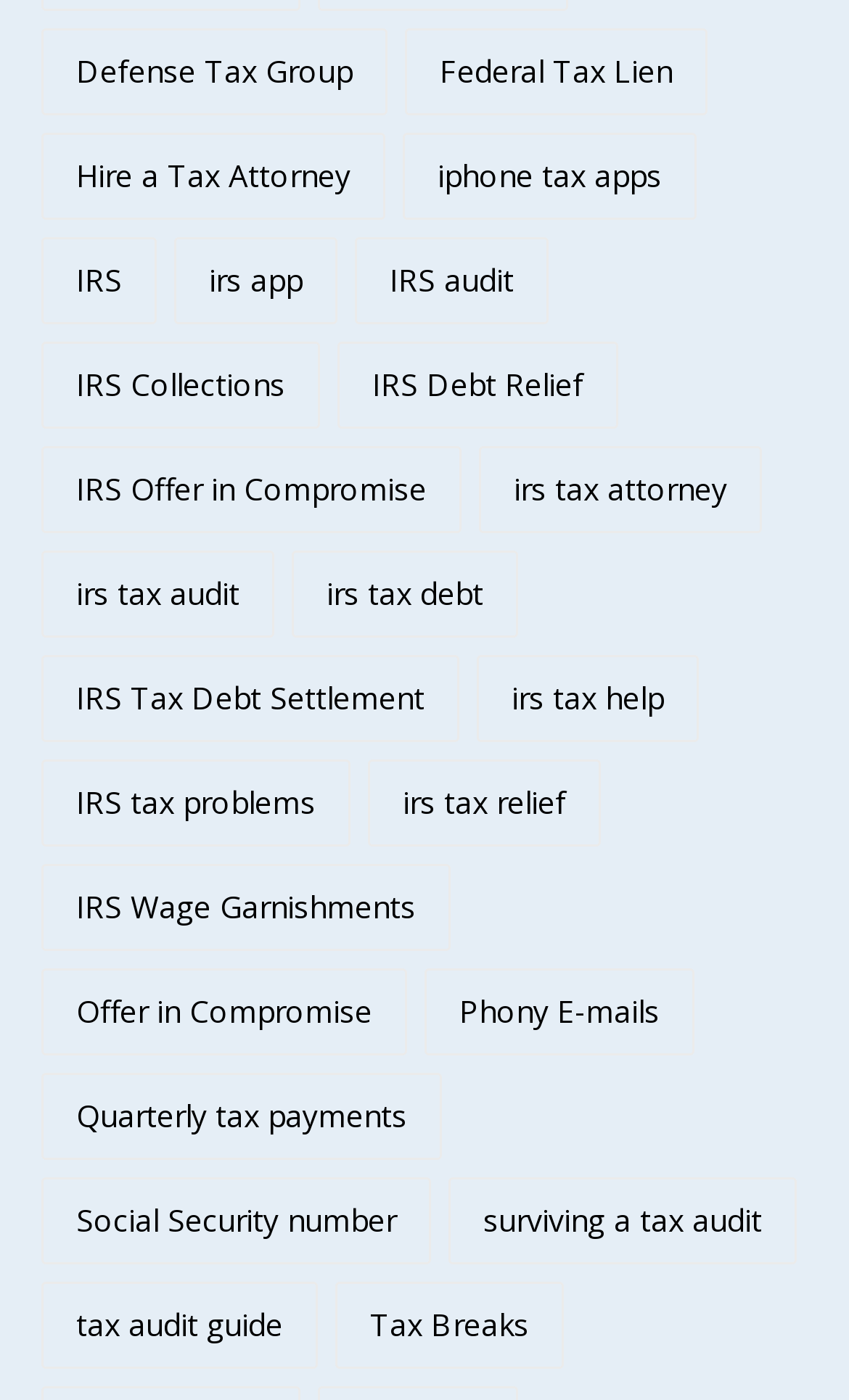Identify the bounding box coordinates of the specific part of the webpage to click to complete this instruction: "Explore IRS tax debt options".

[0.344, 0.394, 0.61, 0.456]